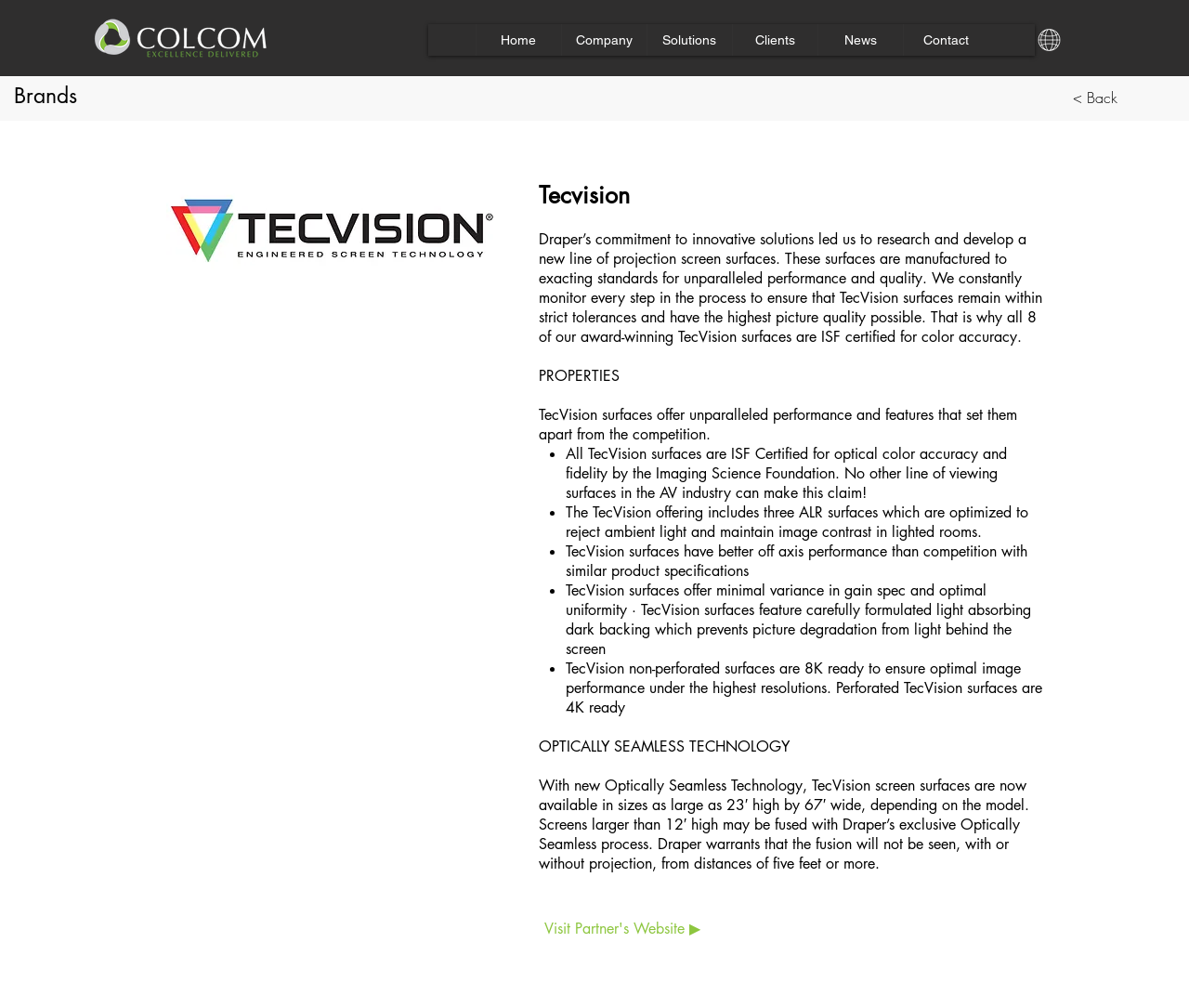What is the main topic of this webpage?
Using the visual information, answer the question in a single word or phrase.

TecVision